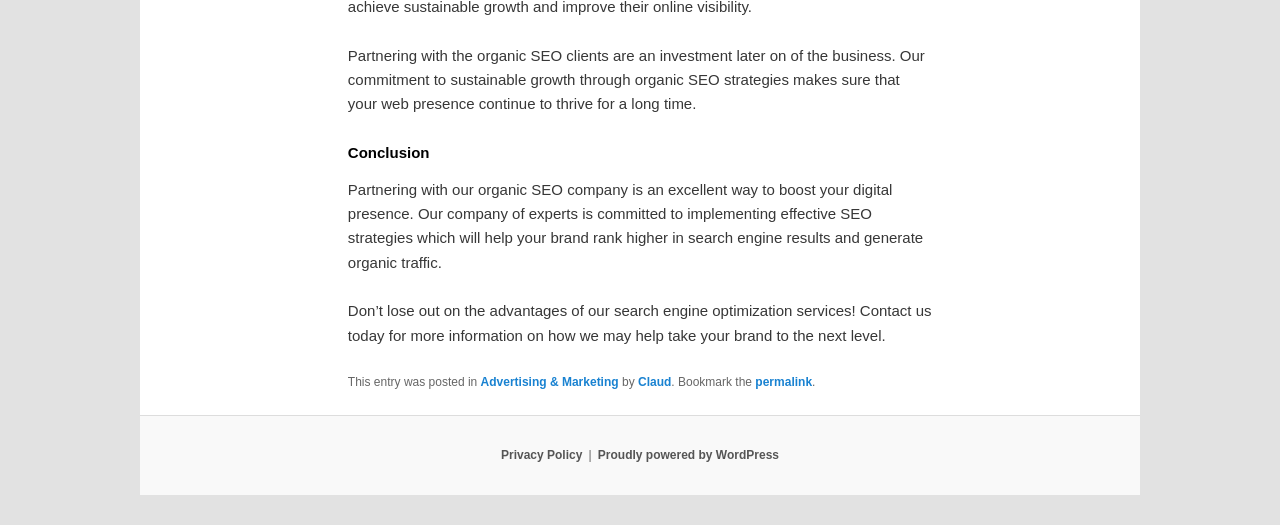Find the bounding box of the web element that fits this description: "Privacy Policy".

[0.391, 0.854, 0.455, 0.881]